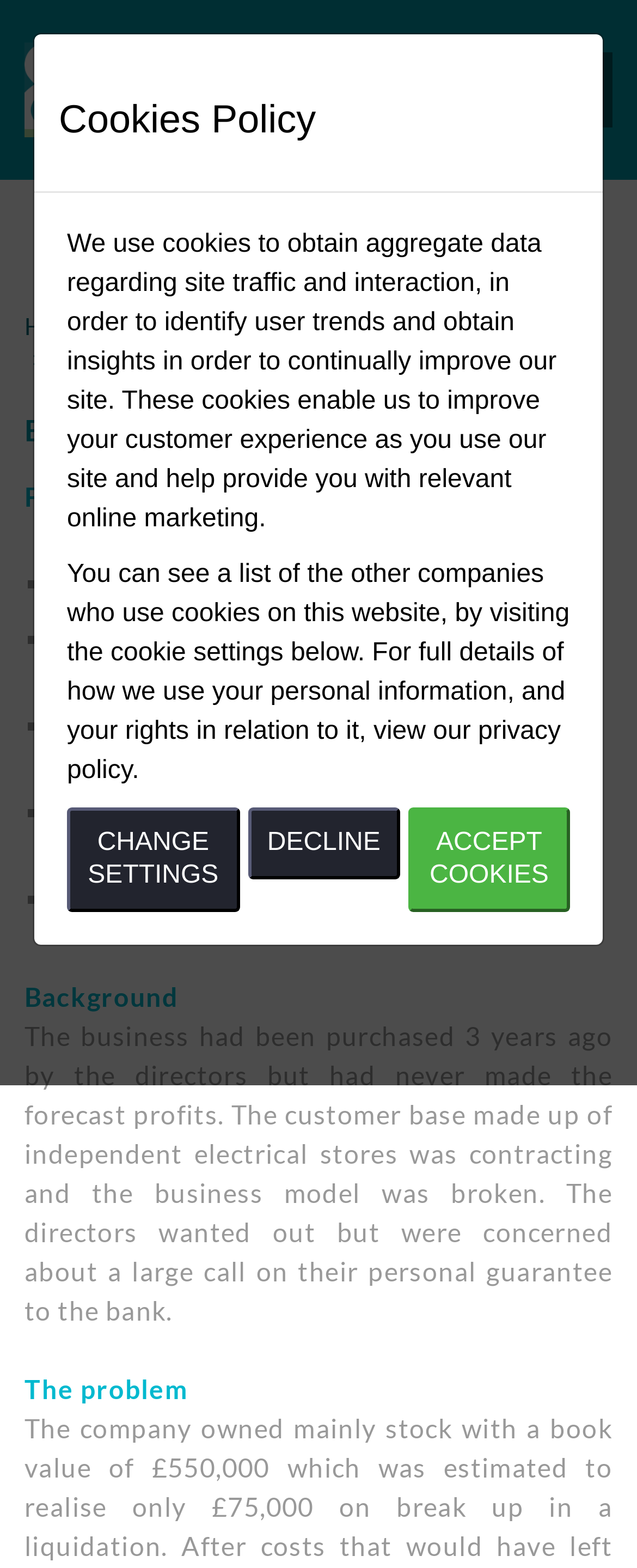Use a single word or phrase to answer this question: 
How much is the bank overdraft secured by a debenture?

£250,000